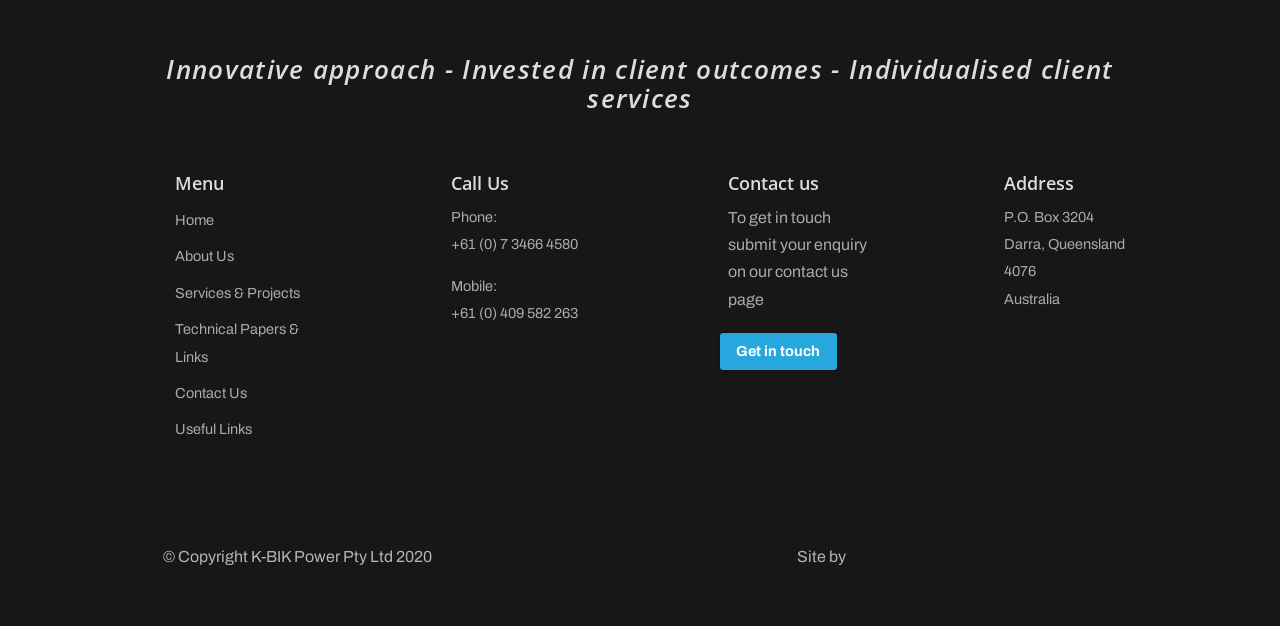Identify the coordinates of the bounding box for the element that must be clicked to accomplish the instruction: "Click on Home".

[0.137, 0.339, 0.167, 0.365]